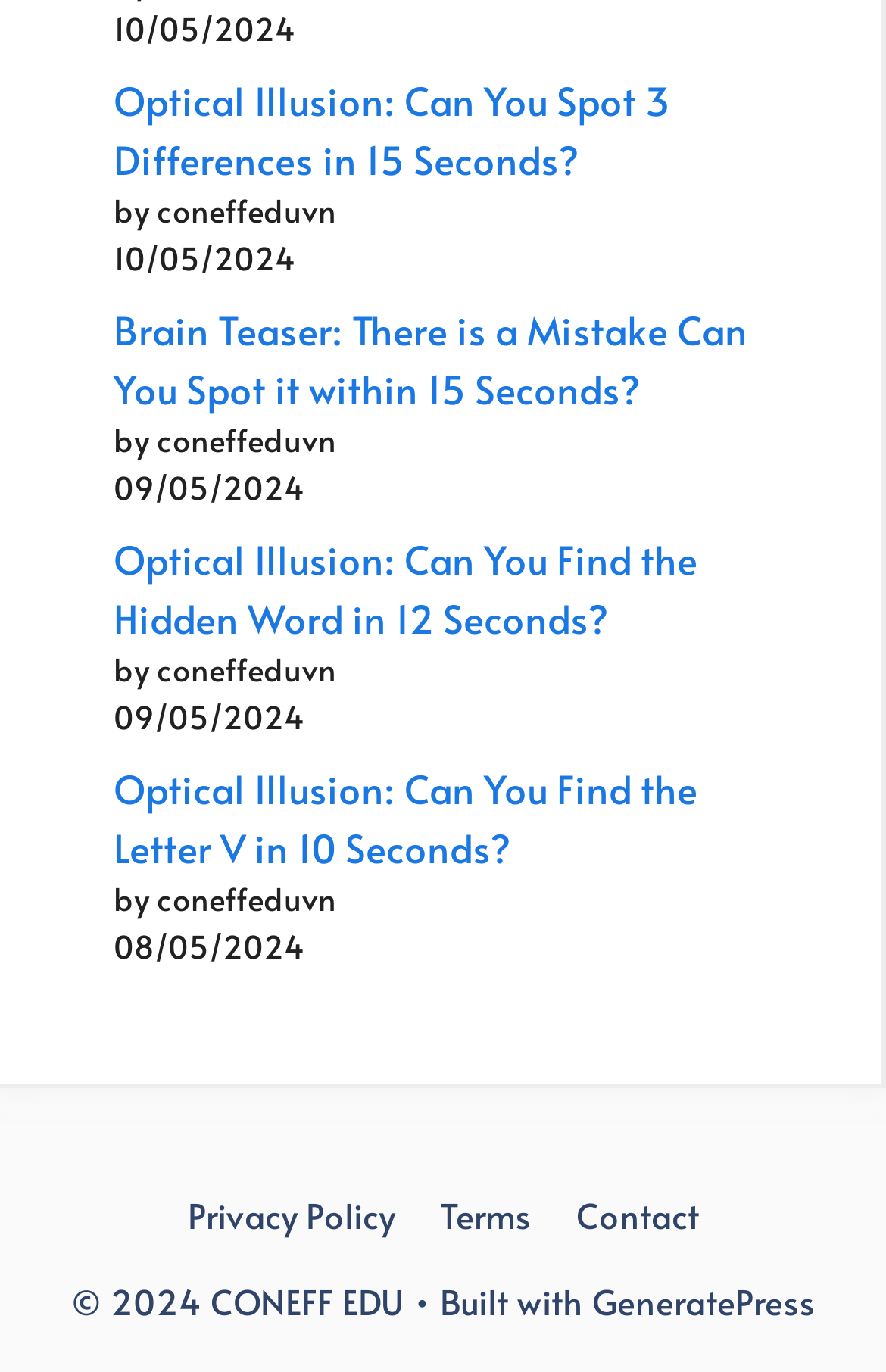What is the copyright year of the webpage?
From the image, respond using a single word or phrase.

2024